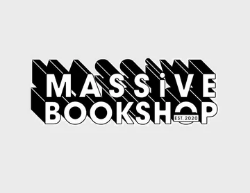Provide a single word or phrase answer to the question: 
Is the word 'MASSIVE' in capital letters?

Yes